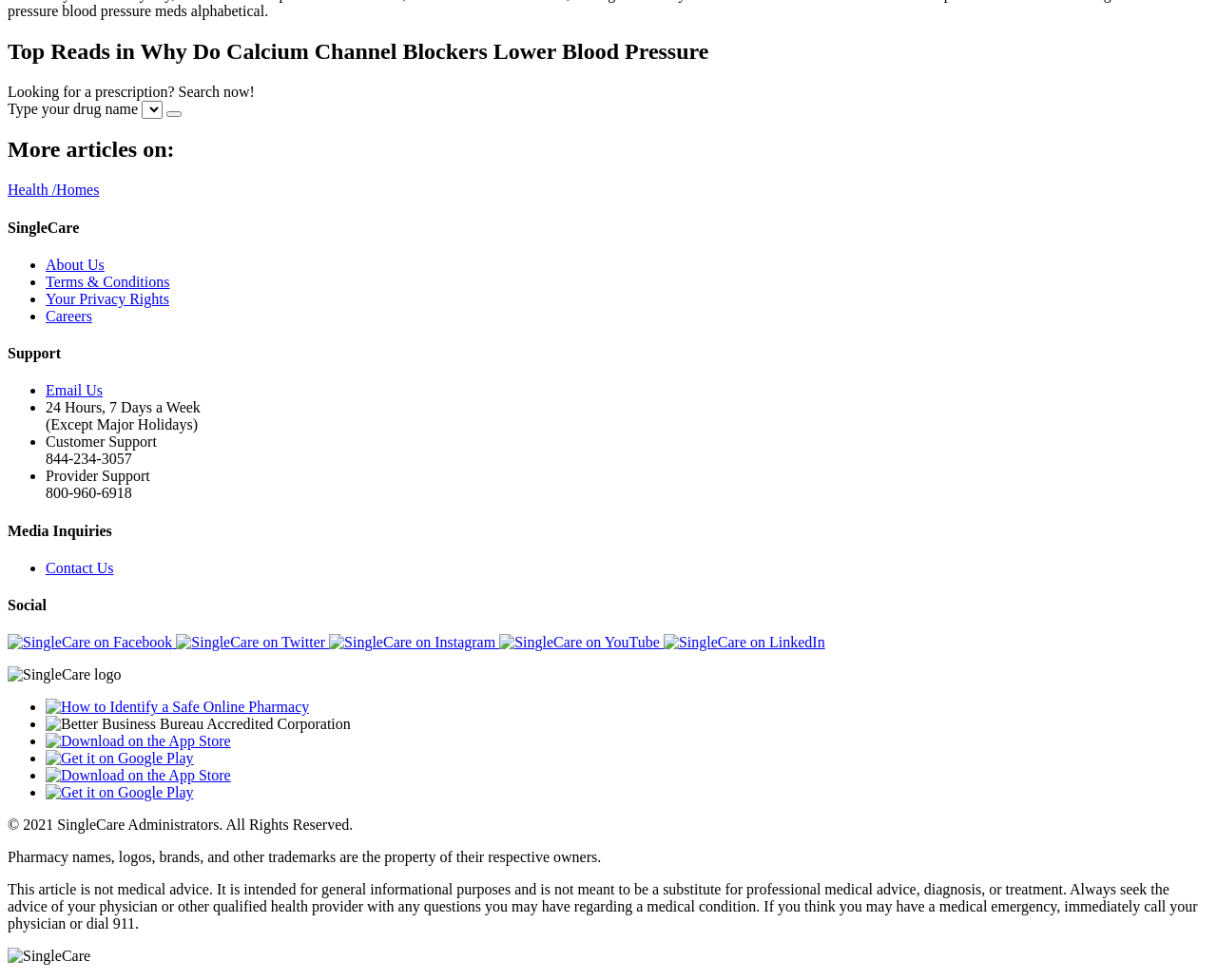Specify the bounding box coordinates of the area that needs to be clicked to achieve the following instruction: "Search for a drug".

[0.116, 0.102, 0.134, 0.121]